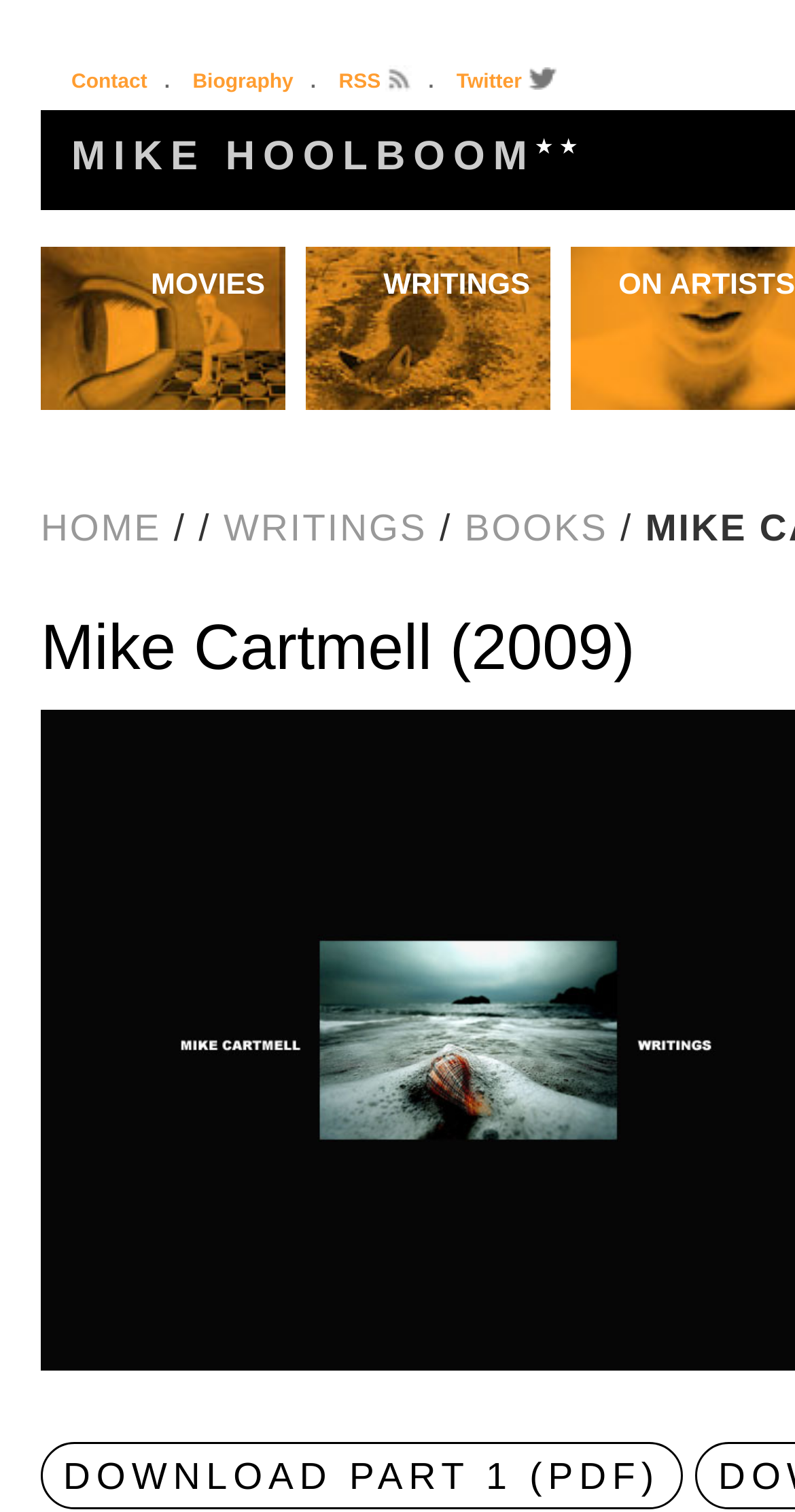How many sections are there in the webpage?
Based on the screenshot, respond with a single word or phrase.

3